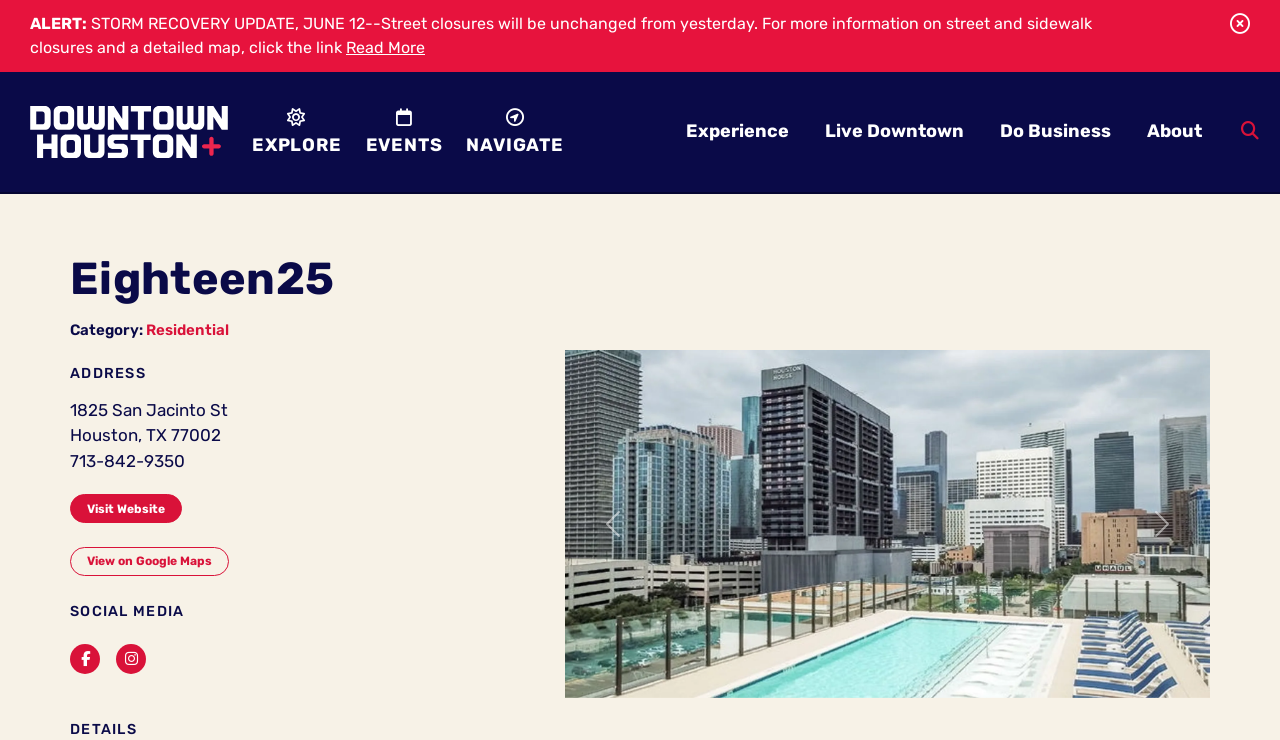Locate the bounding box of the UI element with the following description: "Do Business".

[0.767, 0.143, 0.882, 0.212]